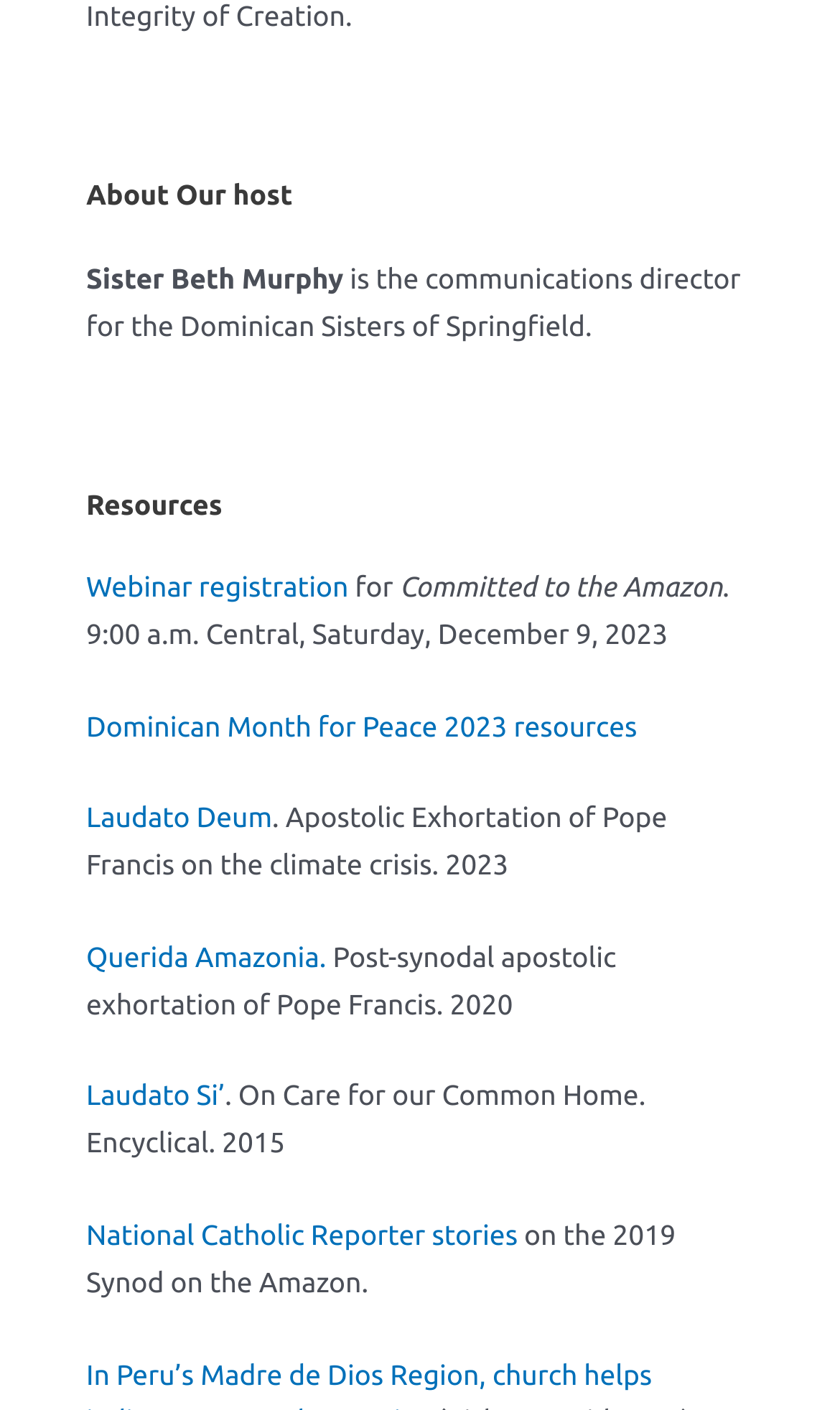What is the date of the webinar registration?
Please look at the screenshot and answer using one word or phrase.

December 9, 2023